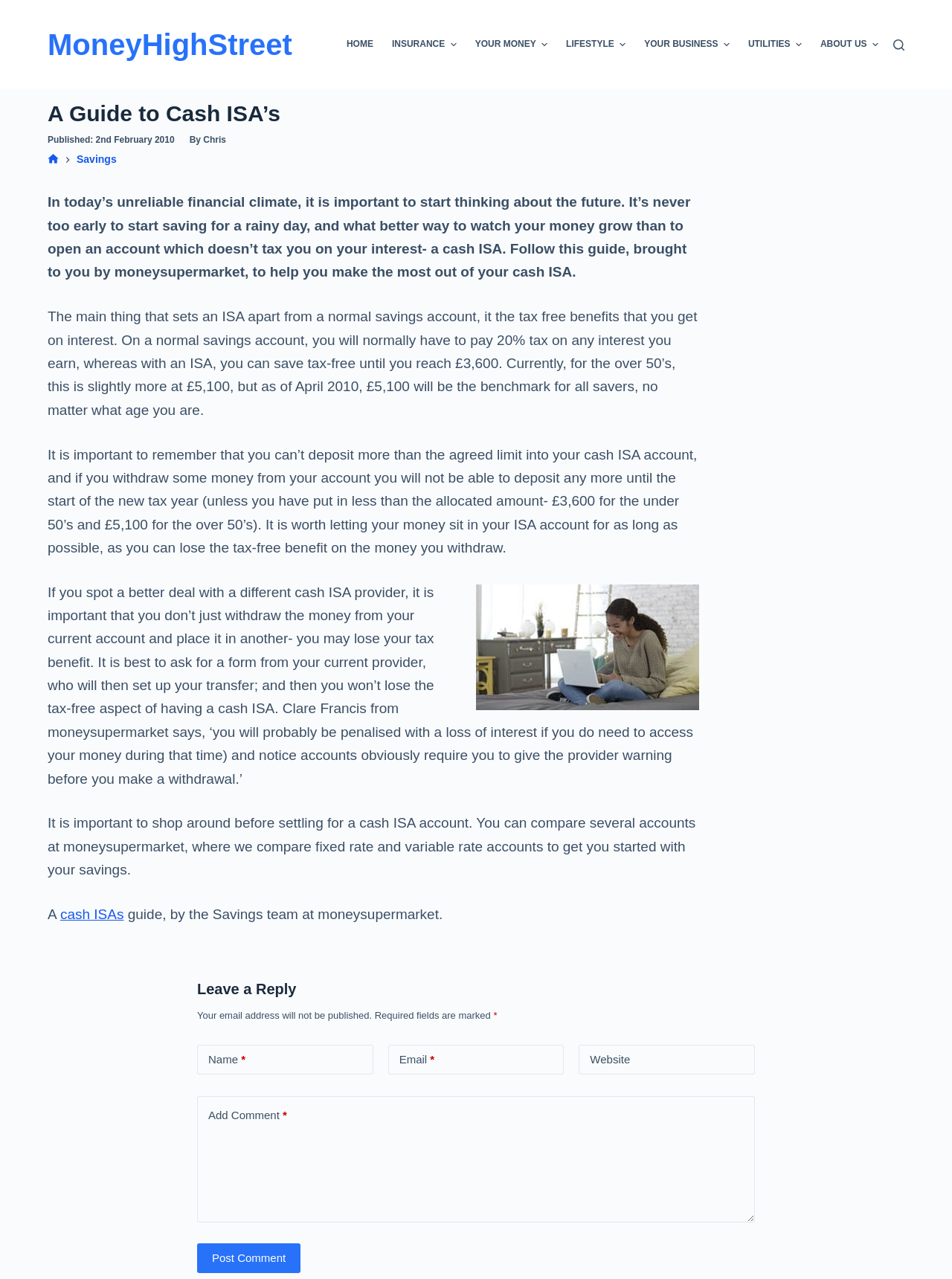What is the main topic of this webpage?
Look at the image and respond with a one-word or short phrase answer.

Cash ISA